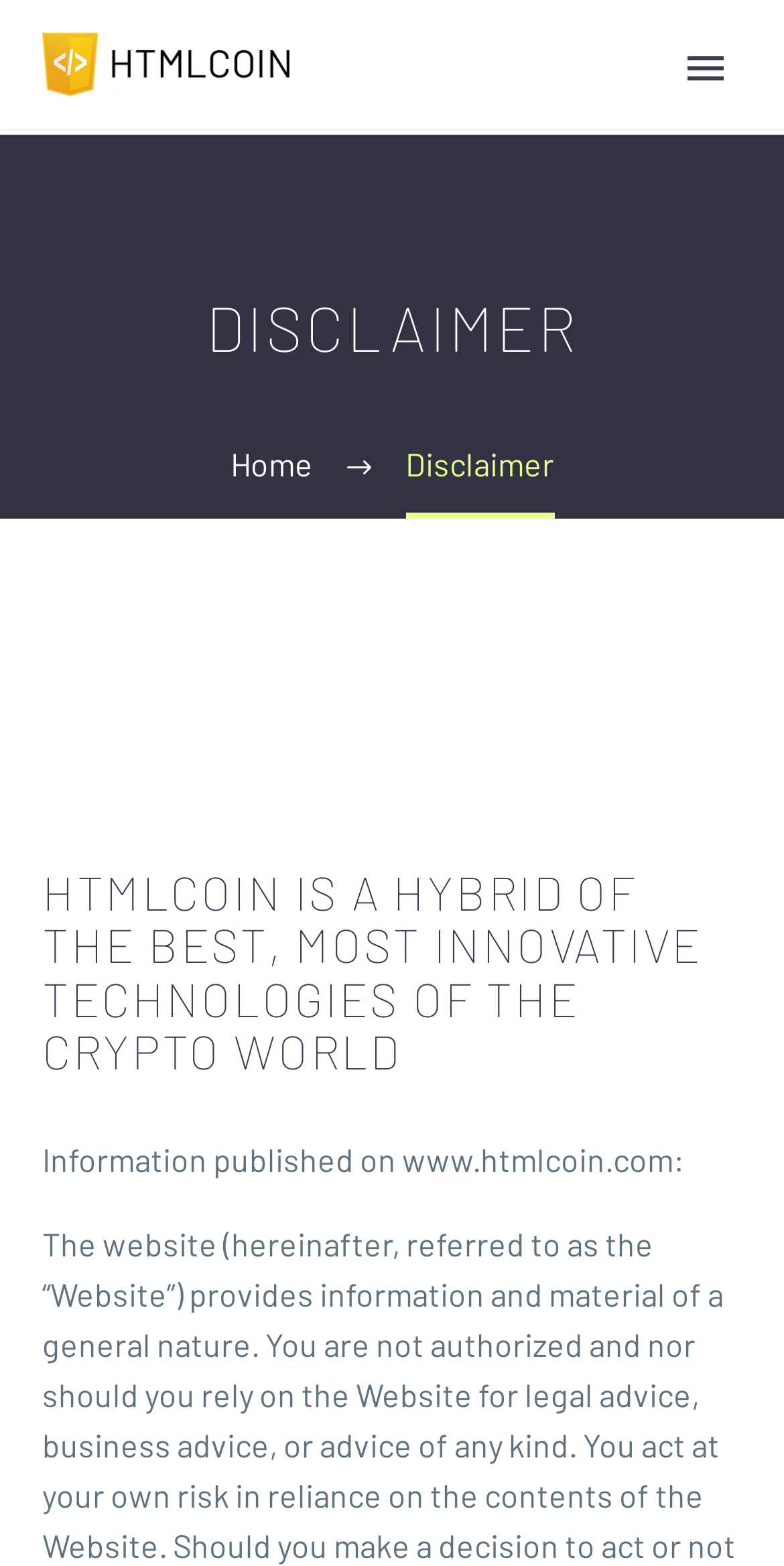Locate the bounding box coordinates of the area to click to fulfill this instruction: "go to the fifth link". The bounding box should be presented as four float numbers between 0 and 1, in the order [left, top, right, bottom].

None